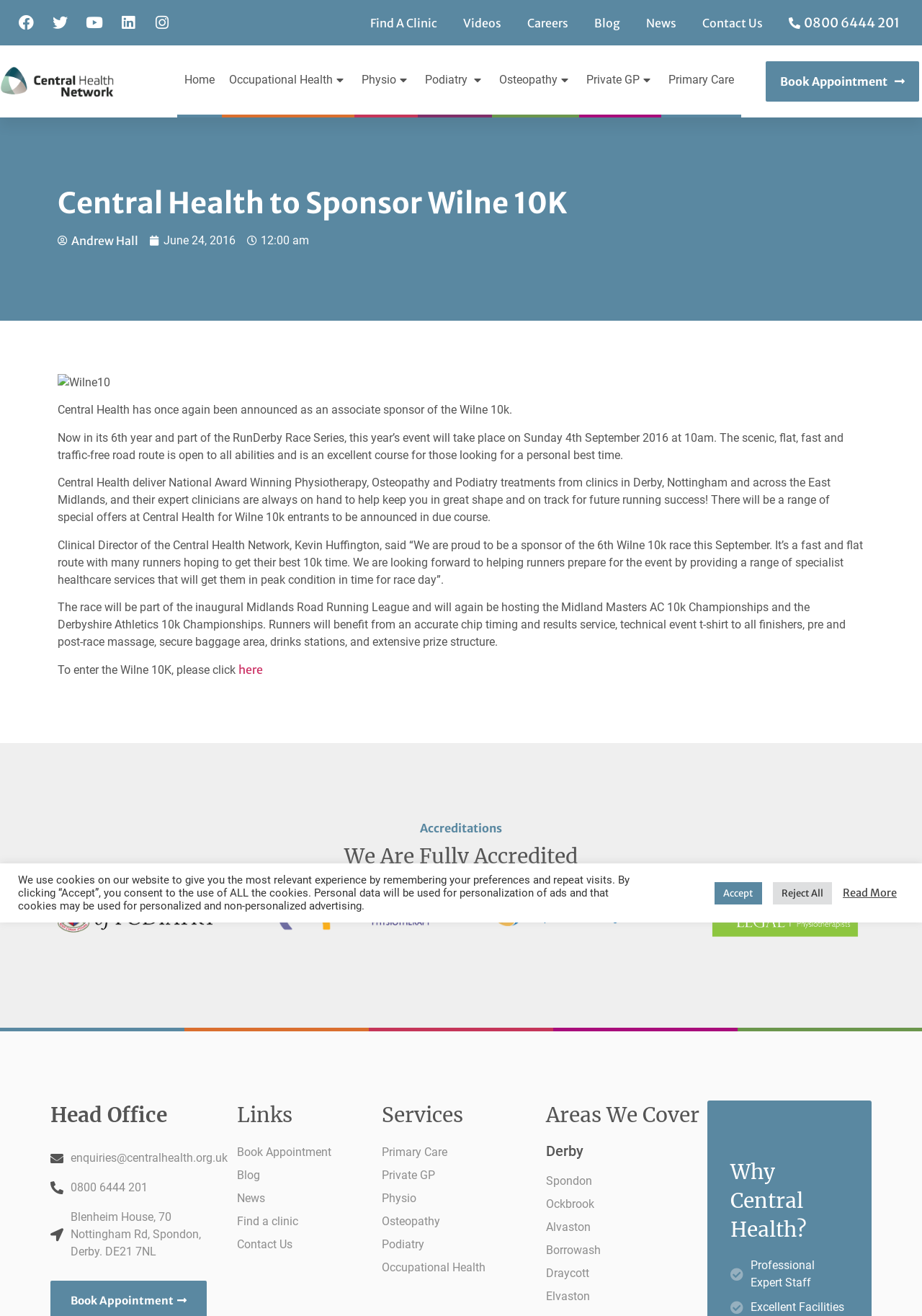Please identify the bounding box coordinates of the region to click in order to complete the given instruction: "Book an appointment". The coordinates should be four float numbers between 0 and 1, i.e., [left, top, right, bottom].

[0.83, 0.047, 0.997, 0.077]